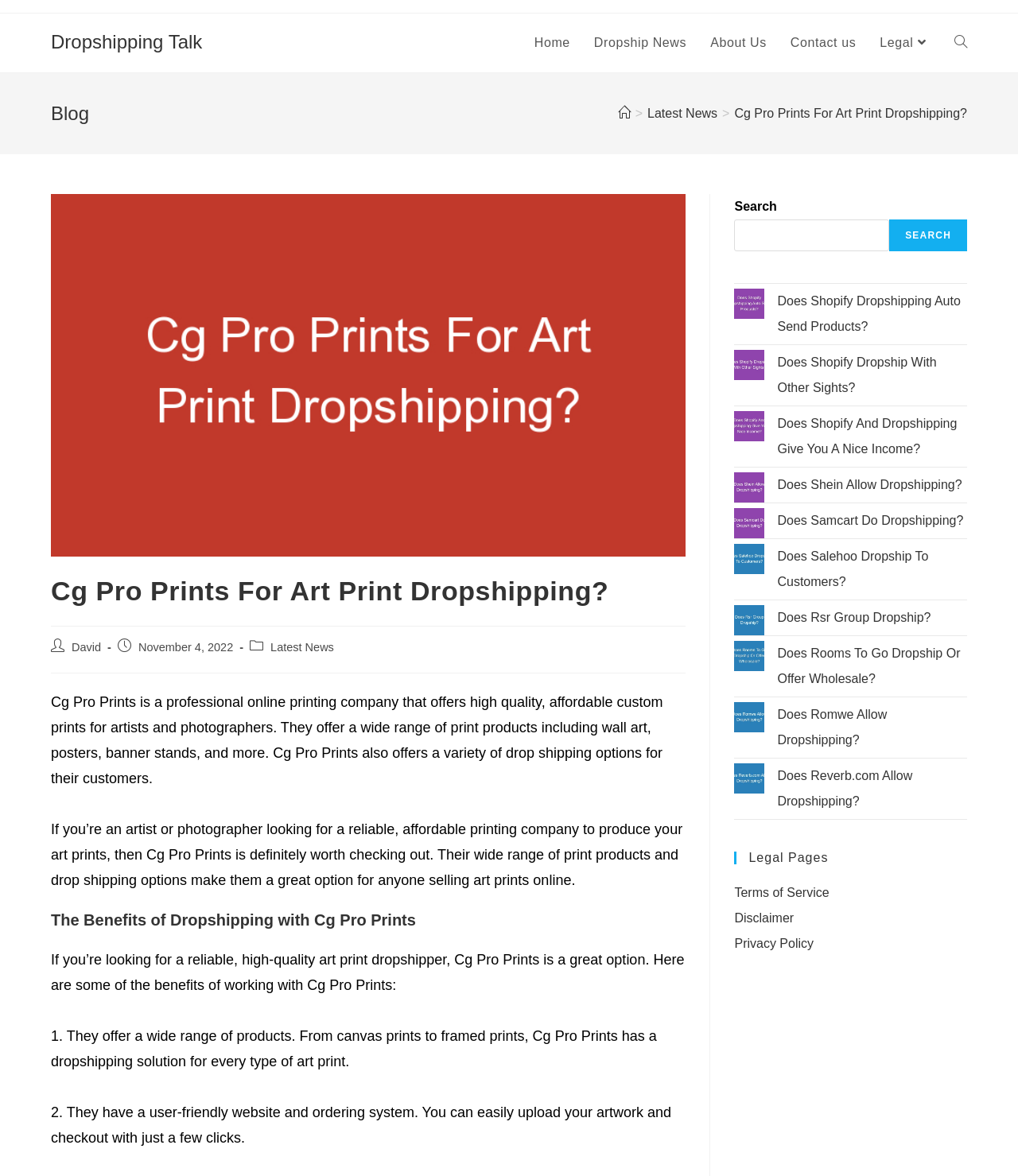Respond with a single word or phrase to the following question:
What types of products does Cg Pro Prints offer?

Wall art, posters, banner stands, and more